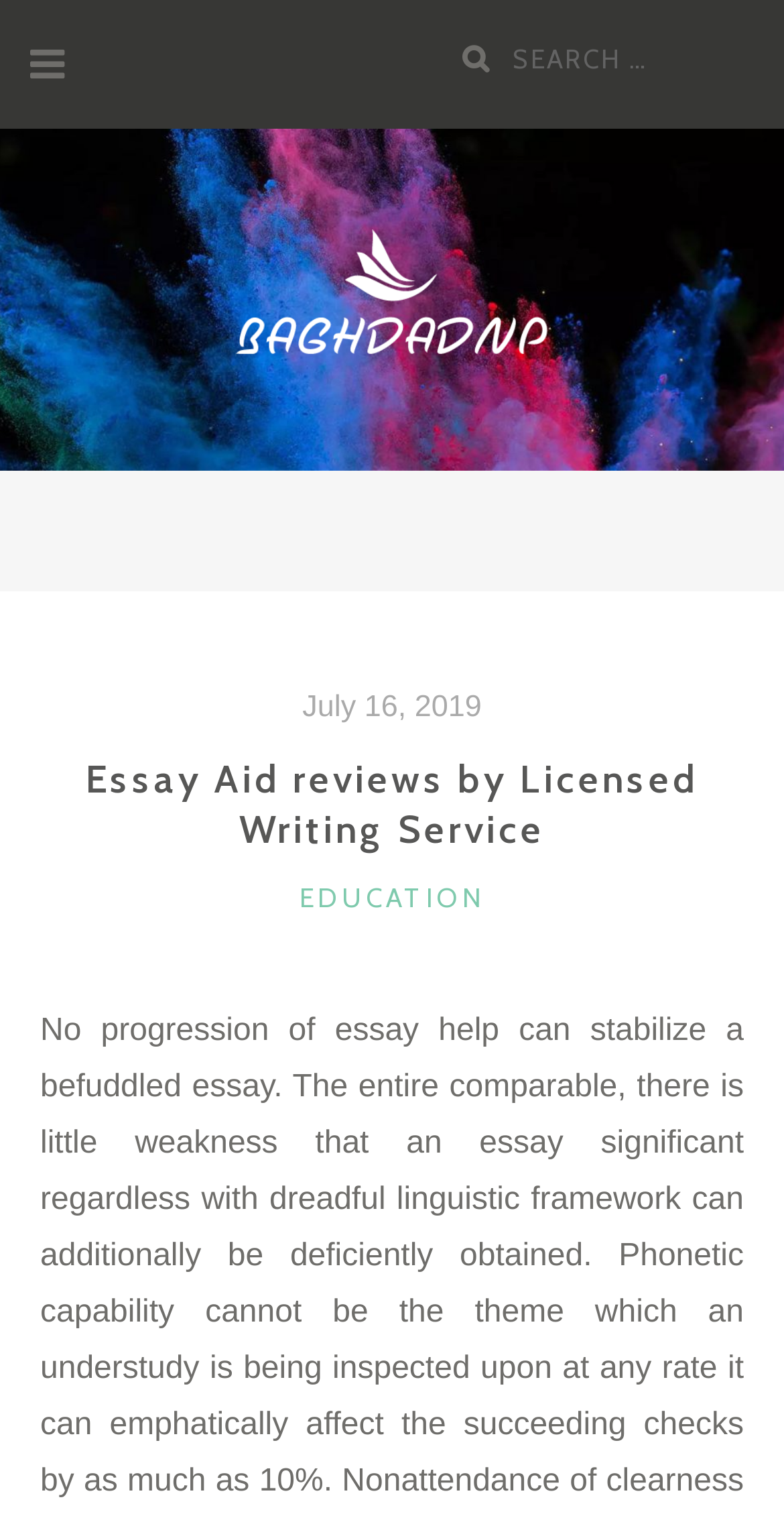How many search fields are there on the page?
Using the image as a reference, answer the question in detail.

I looked at the search section and found one search box with a 'Search for:' label and a 'Search' button.